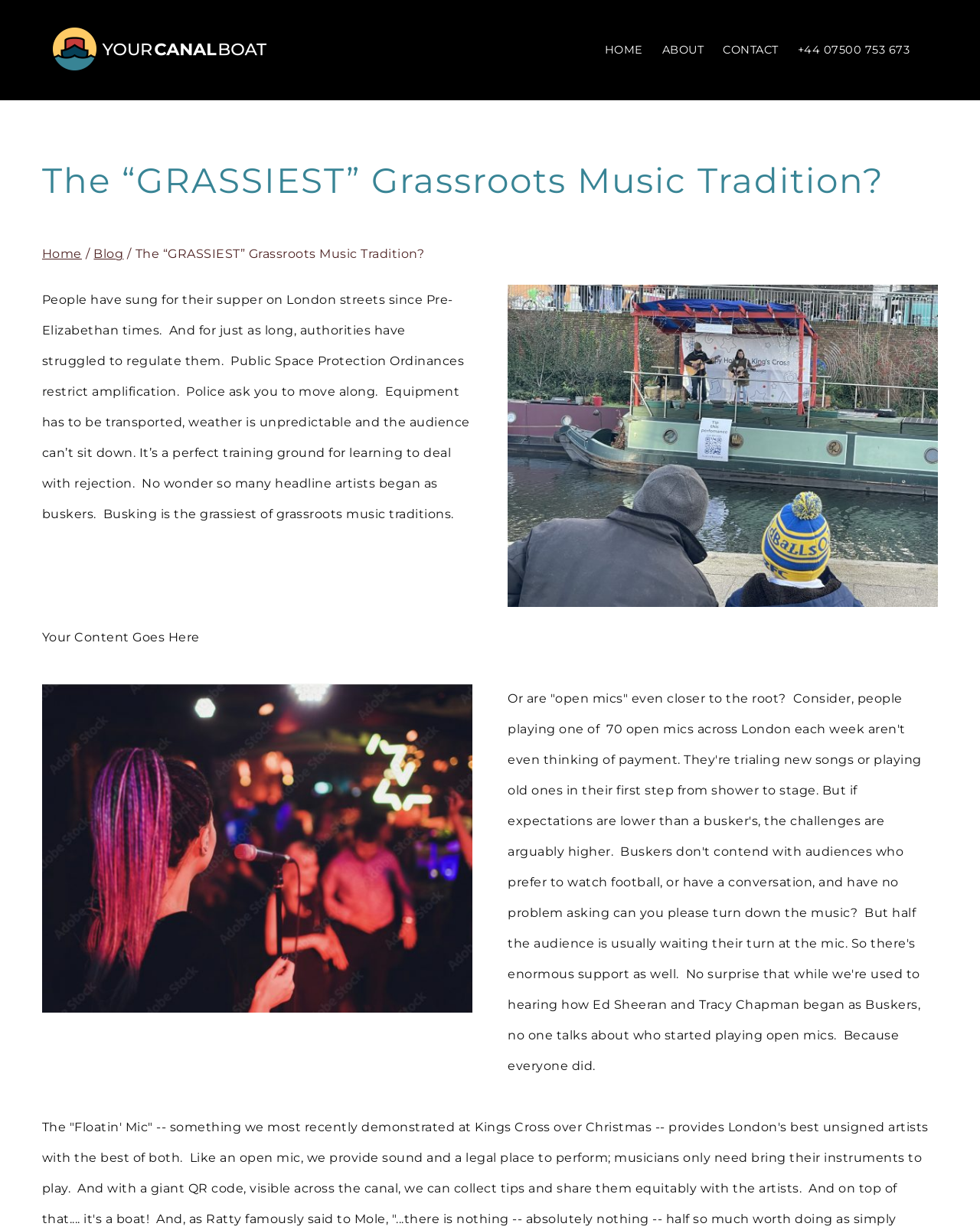What is the topic of the article?
Provide an in-depth answer to the question, covering all aspects.

The article's content discusses the history and challenges of busking, as well as the similarities and differences between busking and open mics. The text mentions how buskers have been singing on London streets since Pre-Elizabethan times and how open mics are a training ground for learning to deal with rejection.